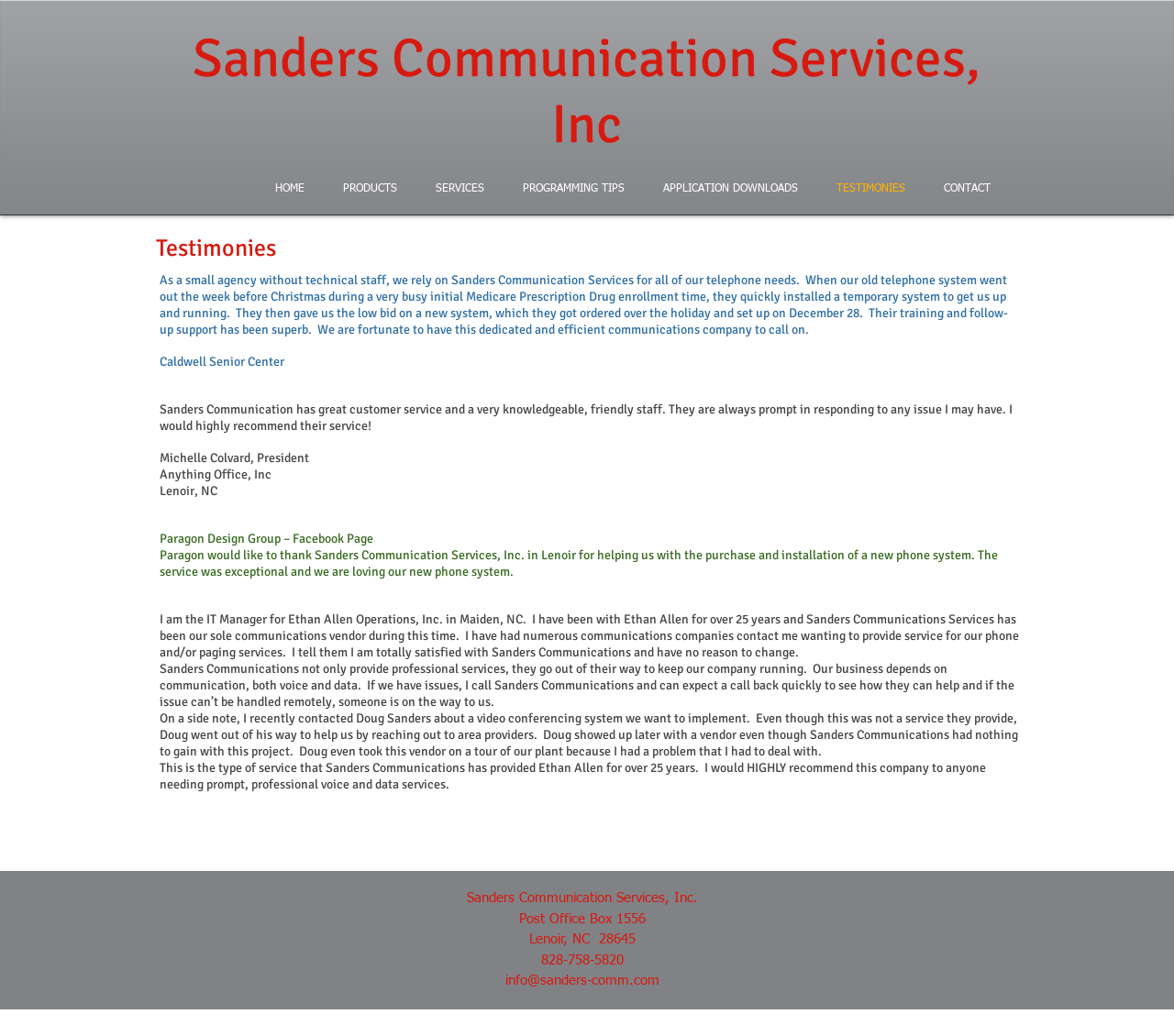Specify the bounding box coordinates of the element's area that should be clicked to execute the given instruction: "Click on the email link". The coordinates should be four float numbers between 0 and 1, i.e., [left, top, right, bottom].

[0.43, 0.94, 0.561, 0.953]